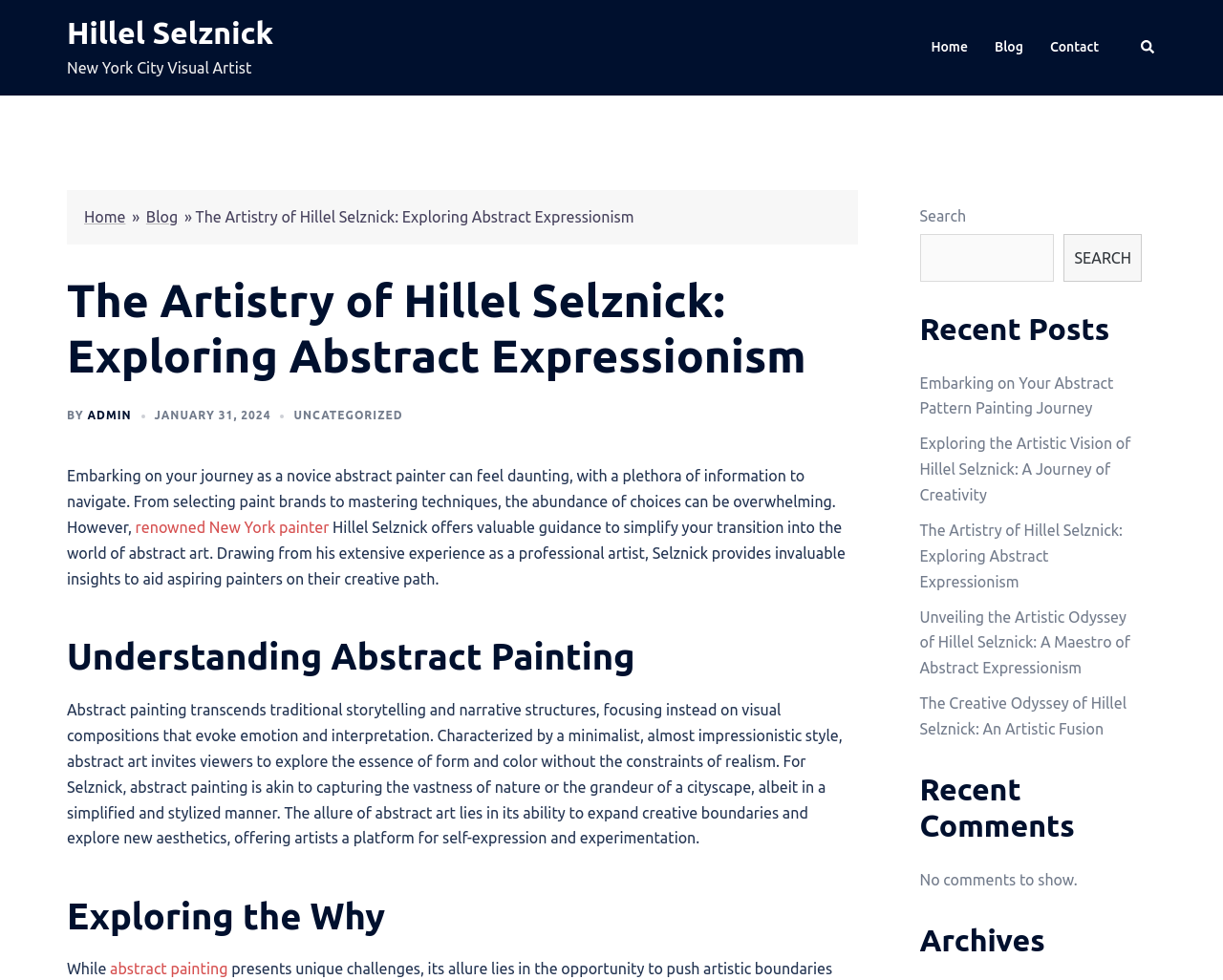Locate the headline of the webpage and generate its content.

The Artistry of Hillel Selznick: Exploring Abstract Expressionism